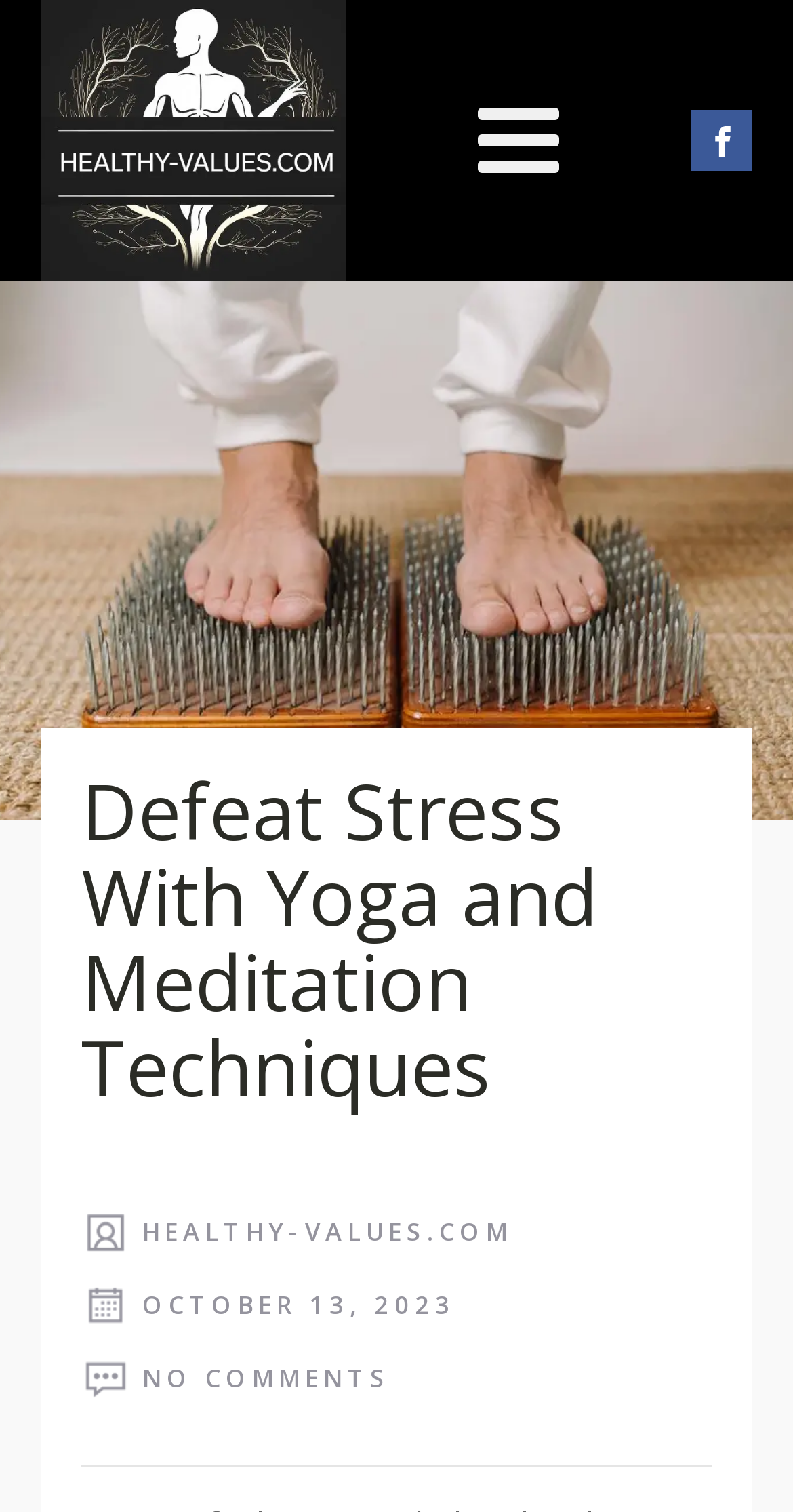Please find the bounding box for the following UI element description. Provide the coordinates in (top-left x, top-left y, bottom-right x, bottom-right y) format, with values between 0 and 1: Visit our Facebook

[0.872, 0.073, 0.949, 0.113]